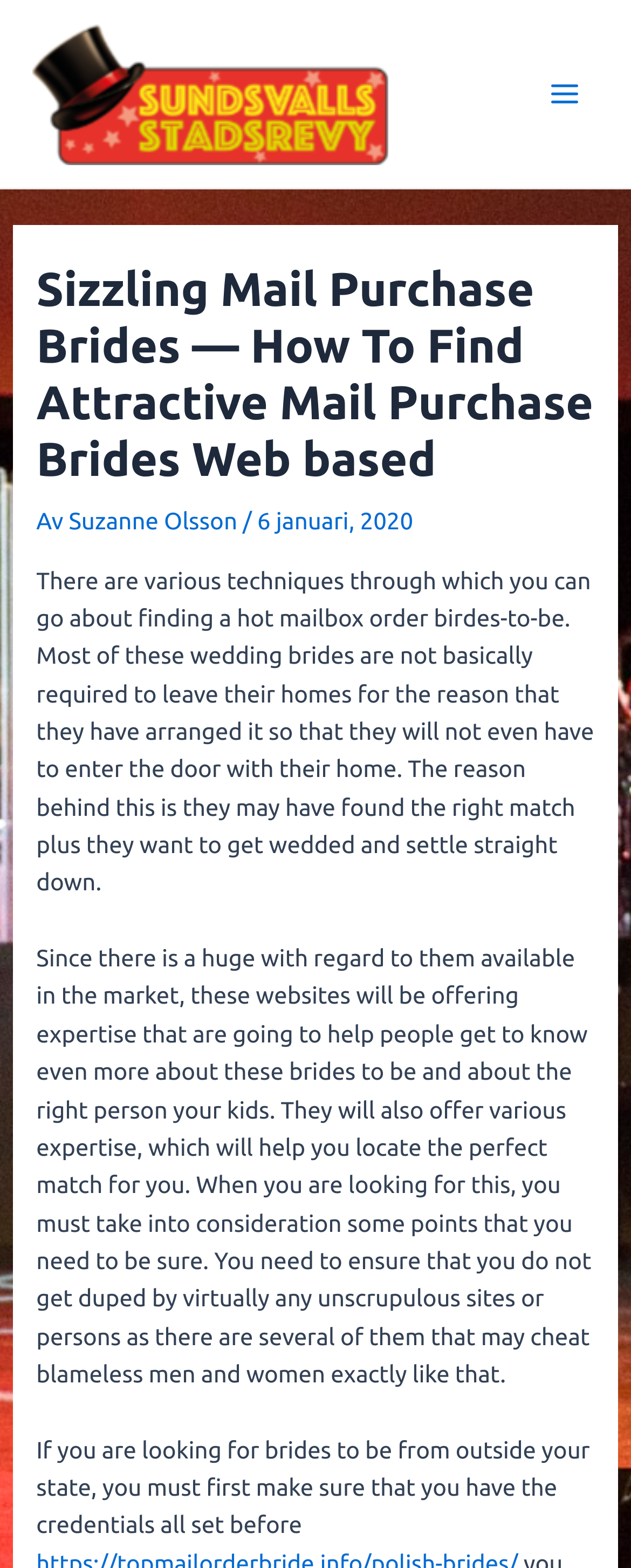Use a single word or phrase to answer the question:
What is the purpose of the websites mentioned in the article?

To help people find a match